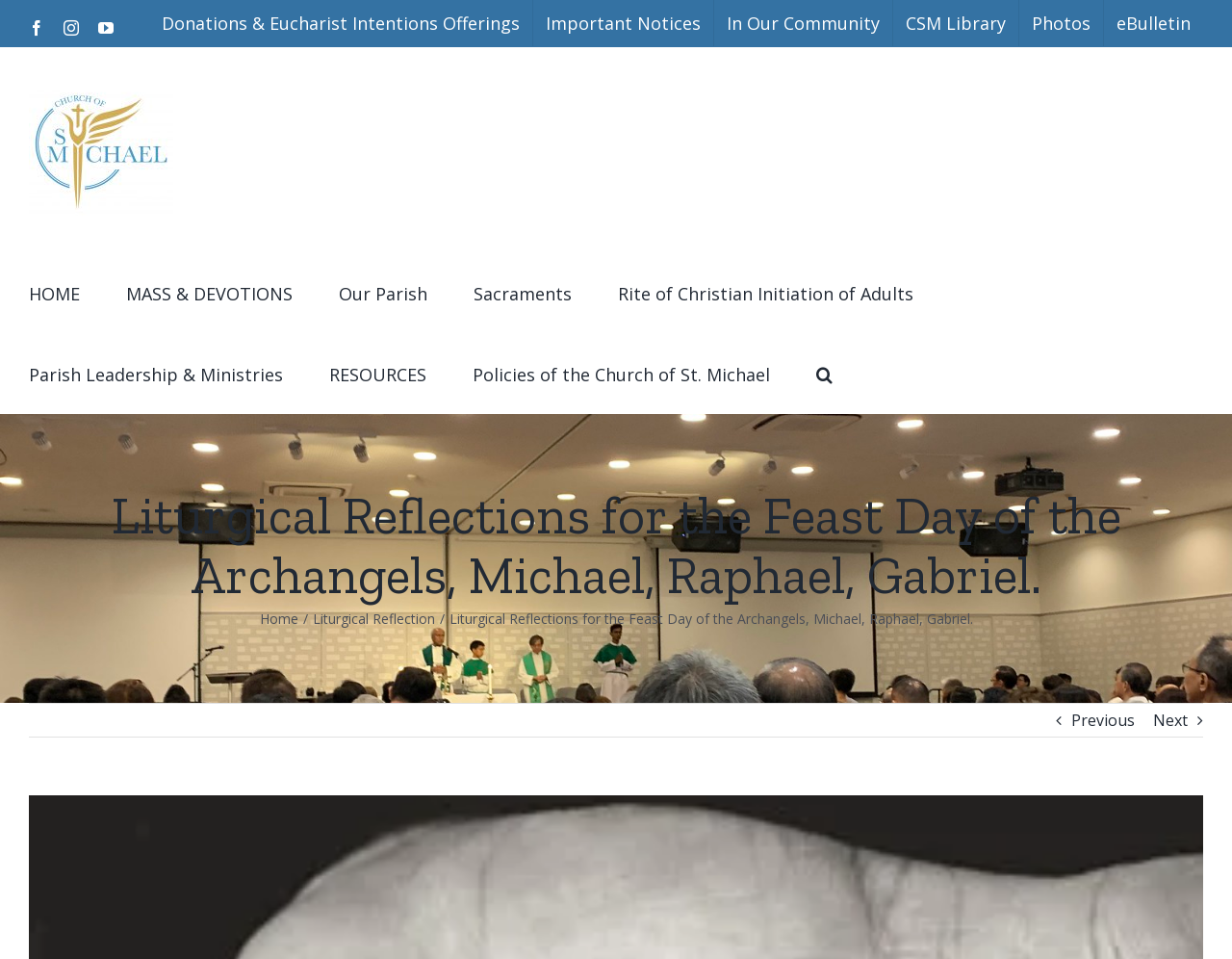Locate the bounding box coordinates of the clickable element to fulfill the following instruction: "View the Previous reflection". Provide the coordinates as four float numbers between 0 and 1 in the format [left, top, right, bottom].

[0.87, 0.734, 0.921, 0.768]